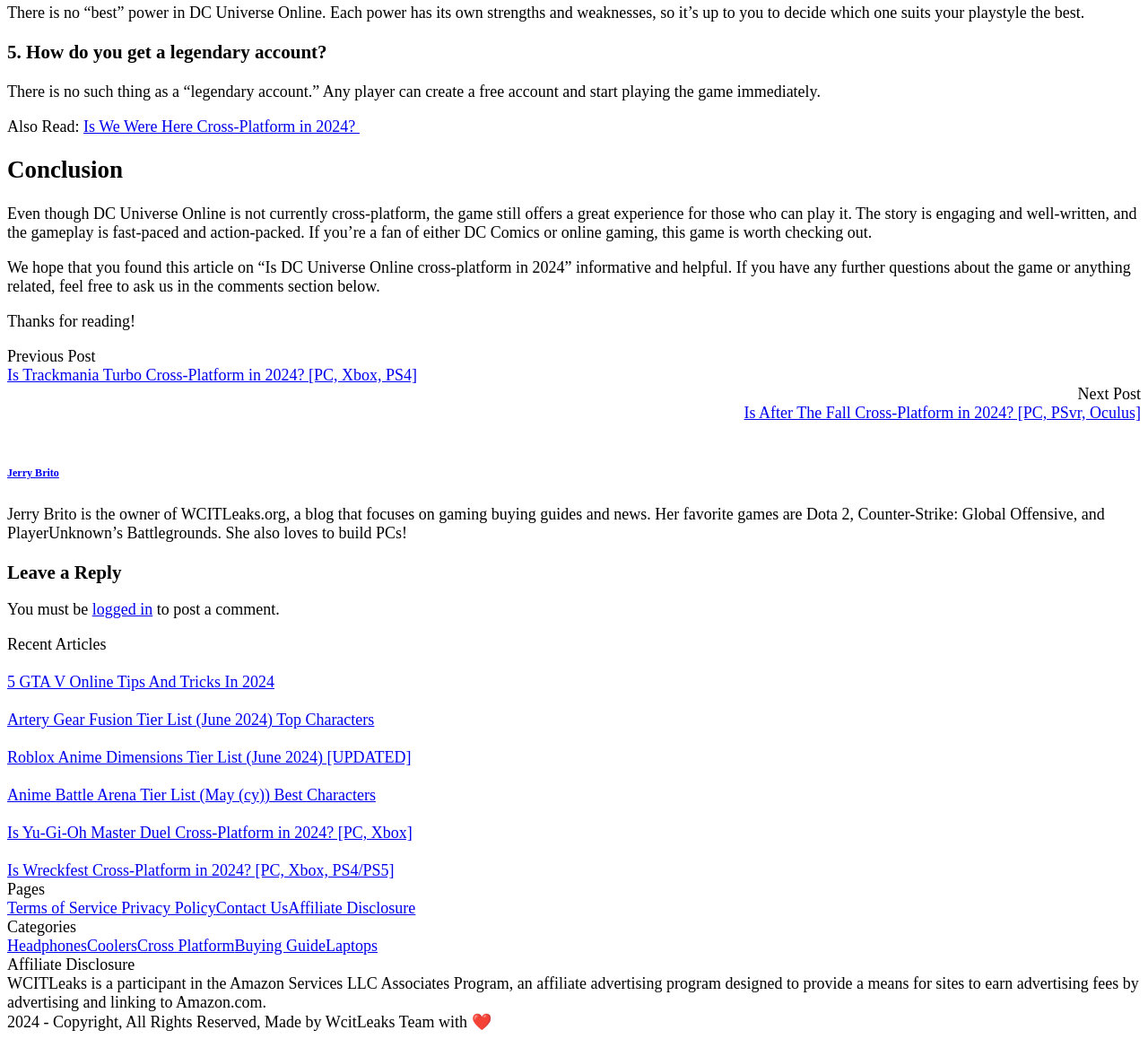Please reply to the following question with a single word or a short phrase:
What is the name of the website?

WCITLeaks